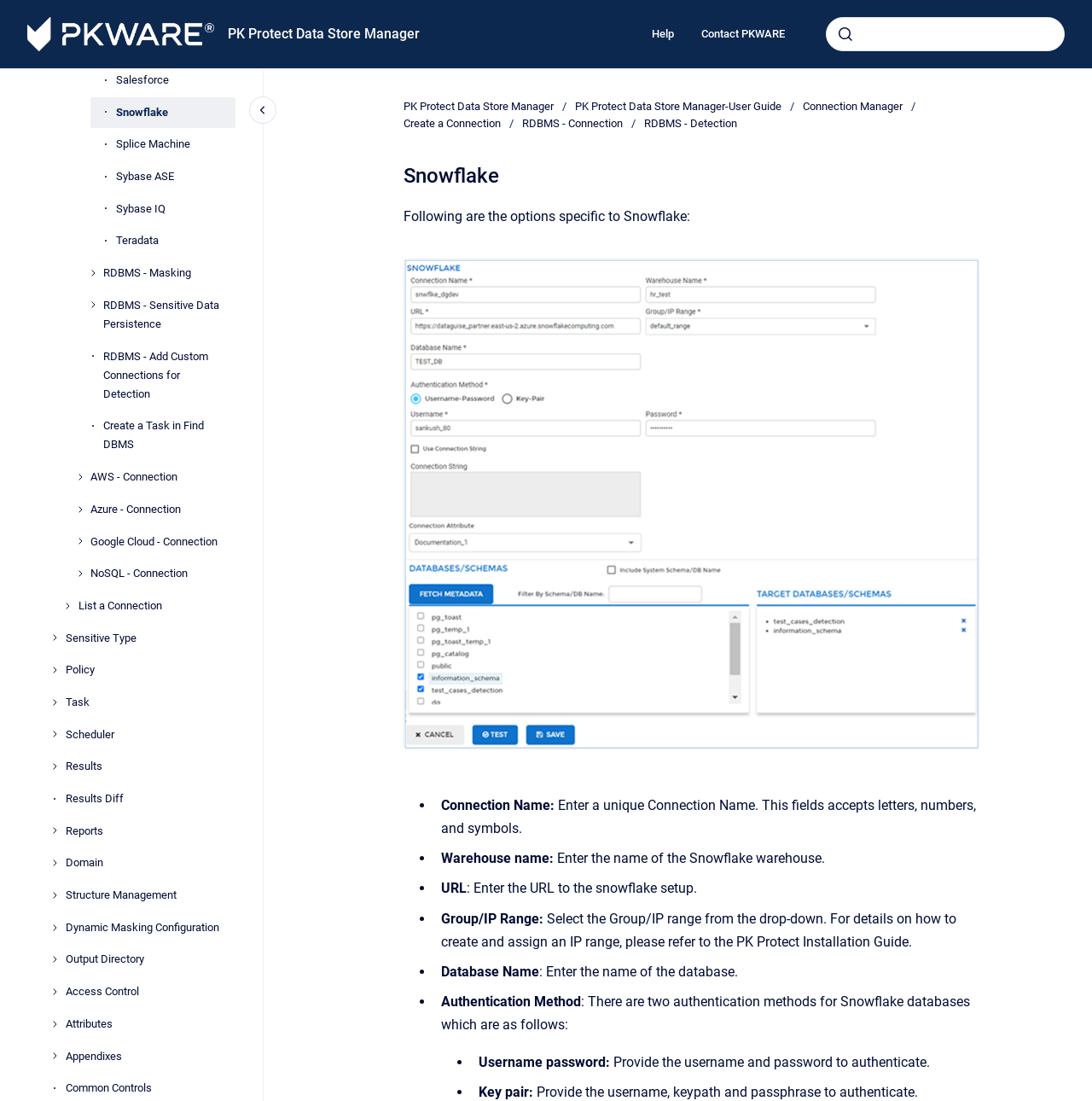Provide the bounding box coordinates of the HTML element described by the text: "Salesforce". The coordinates should be in the format [left, top, right, bottom] with values between 0 and 1.

[0.106, 0.059, 0.216, 0.087]